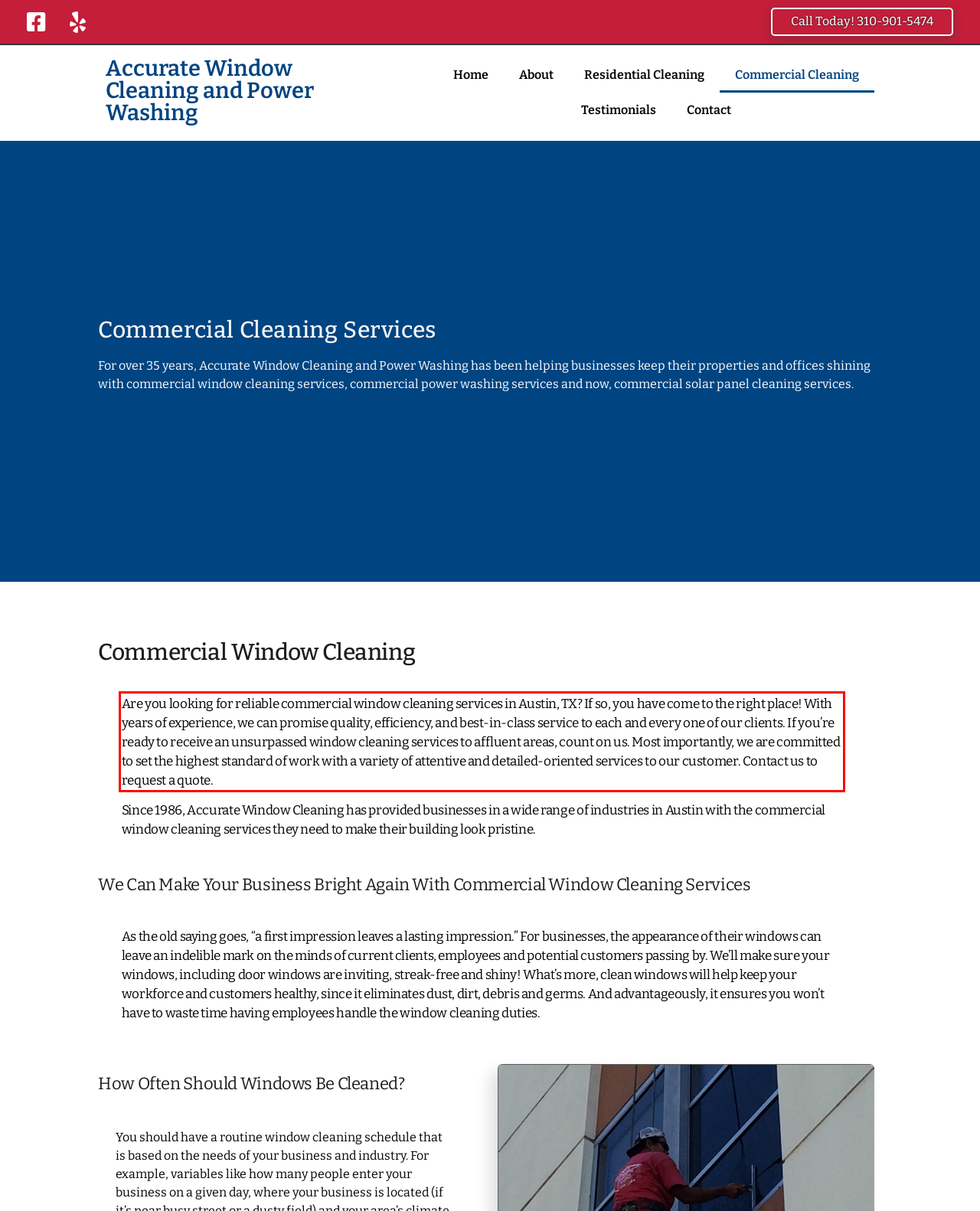You are presented with a webpage screenshot featuring a red bounding box. Perform OCR on the text inside the red bounding box and extract the content.

Are you looking for reliable commercial window cleaning services in Austin, TX? If so, you have come to the right place! With years of experience, we can promise quality, efficiency, and best-in-class service to each and every one of our clients. If you’re ready to receive an unsurpassed window cleaning services to affluent areas, count on us. Most importantly, we are committed to set the highest standard of work with a variety of attentive and detailed-oriented services to our customer. Contact us to request a quote.